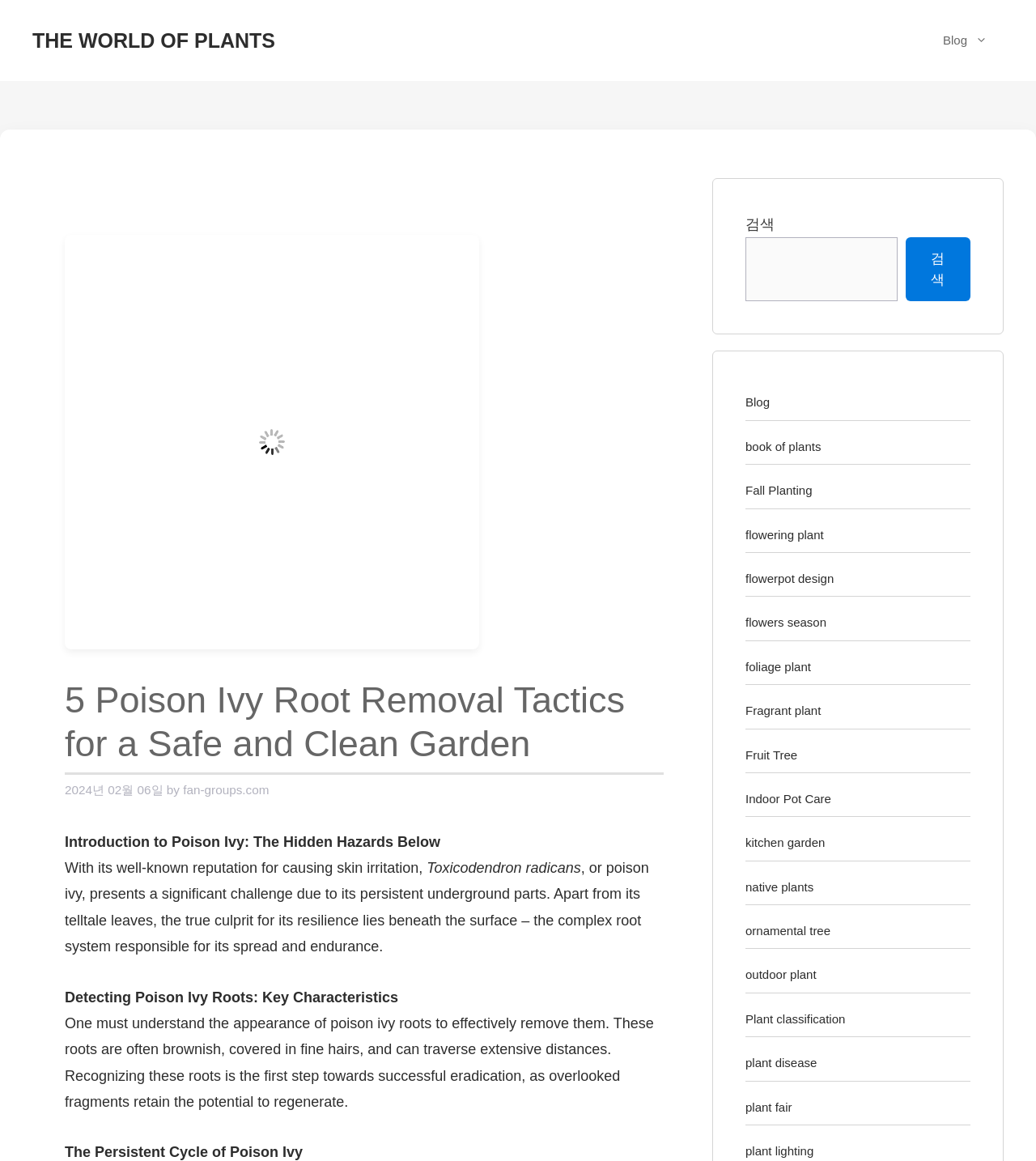Please identify the coordinates of the bounding box that should be clicked to fulfill this instruction: "Explore the 'flowering plant' topic".

[0.72, 0.454, 0.795, 0.466]